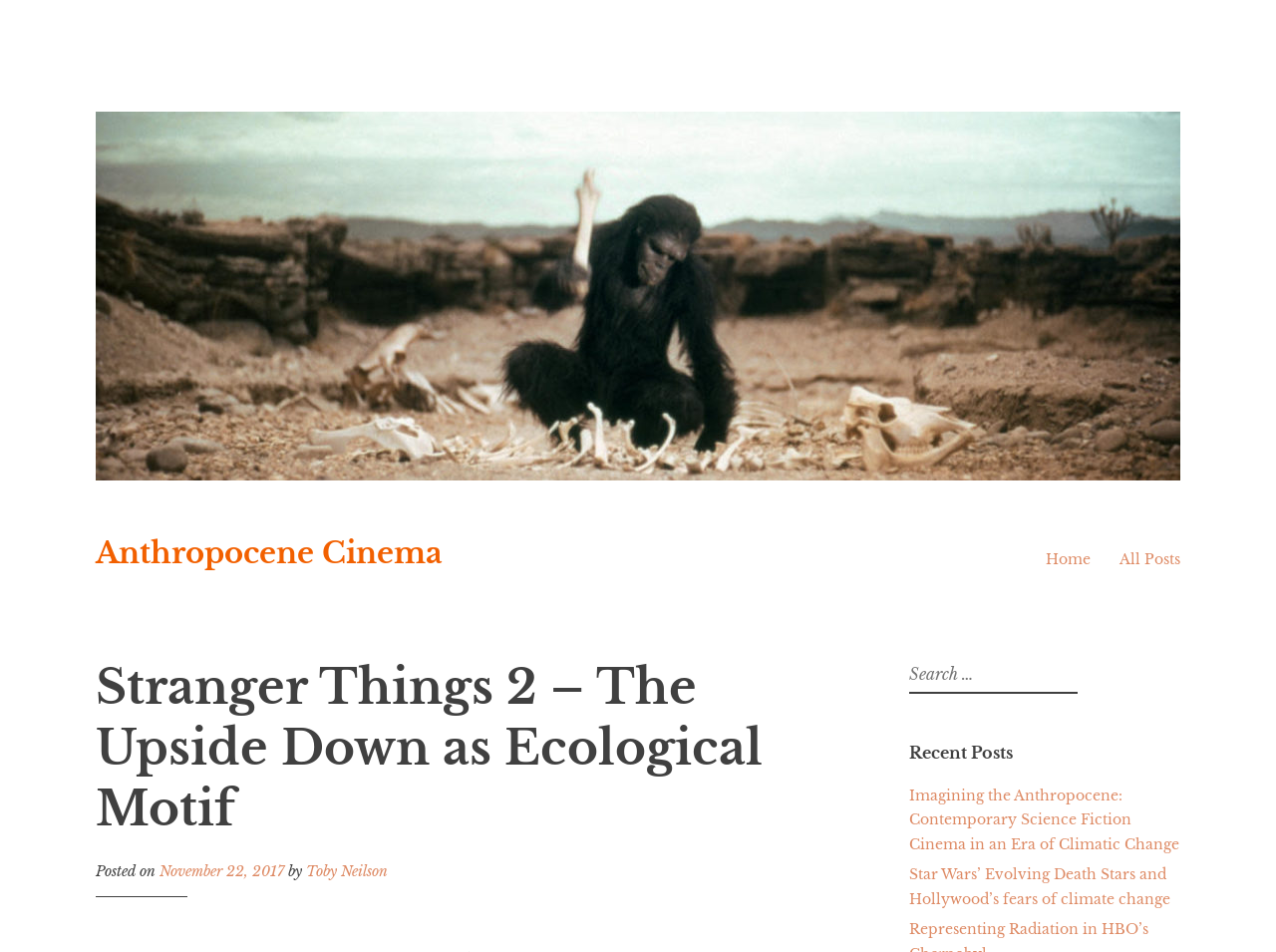Please mark the bounding box coordinates of the area that should be clicked to carry out the instruction: "Visit Anthropocene Cinema".

[0.075, 0.562, 0.347, 0.6]